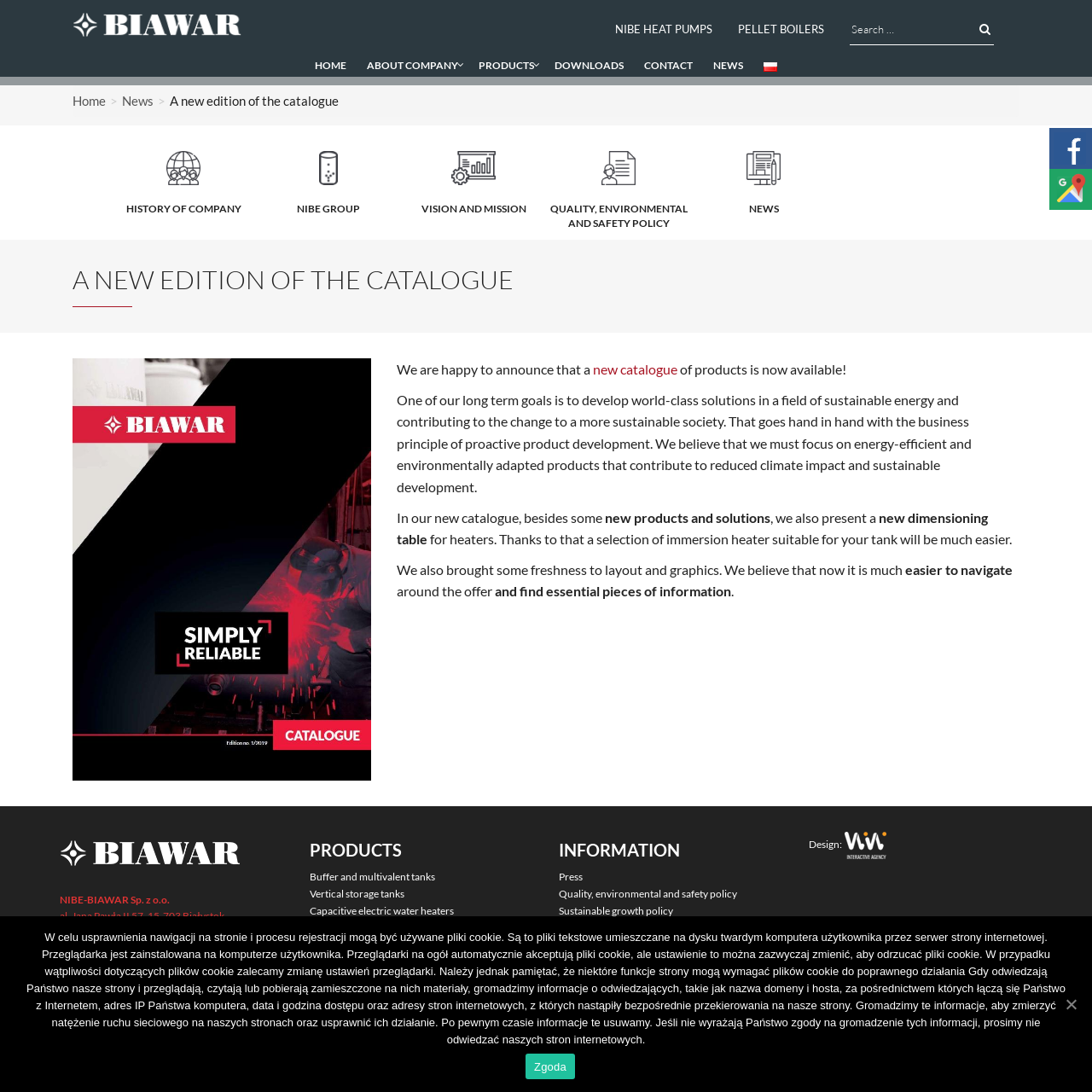Could you identify the text that serves as the heading for this webpage?

A NEW EDITION OF THE CATALOGUE